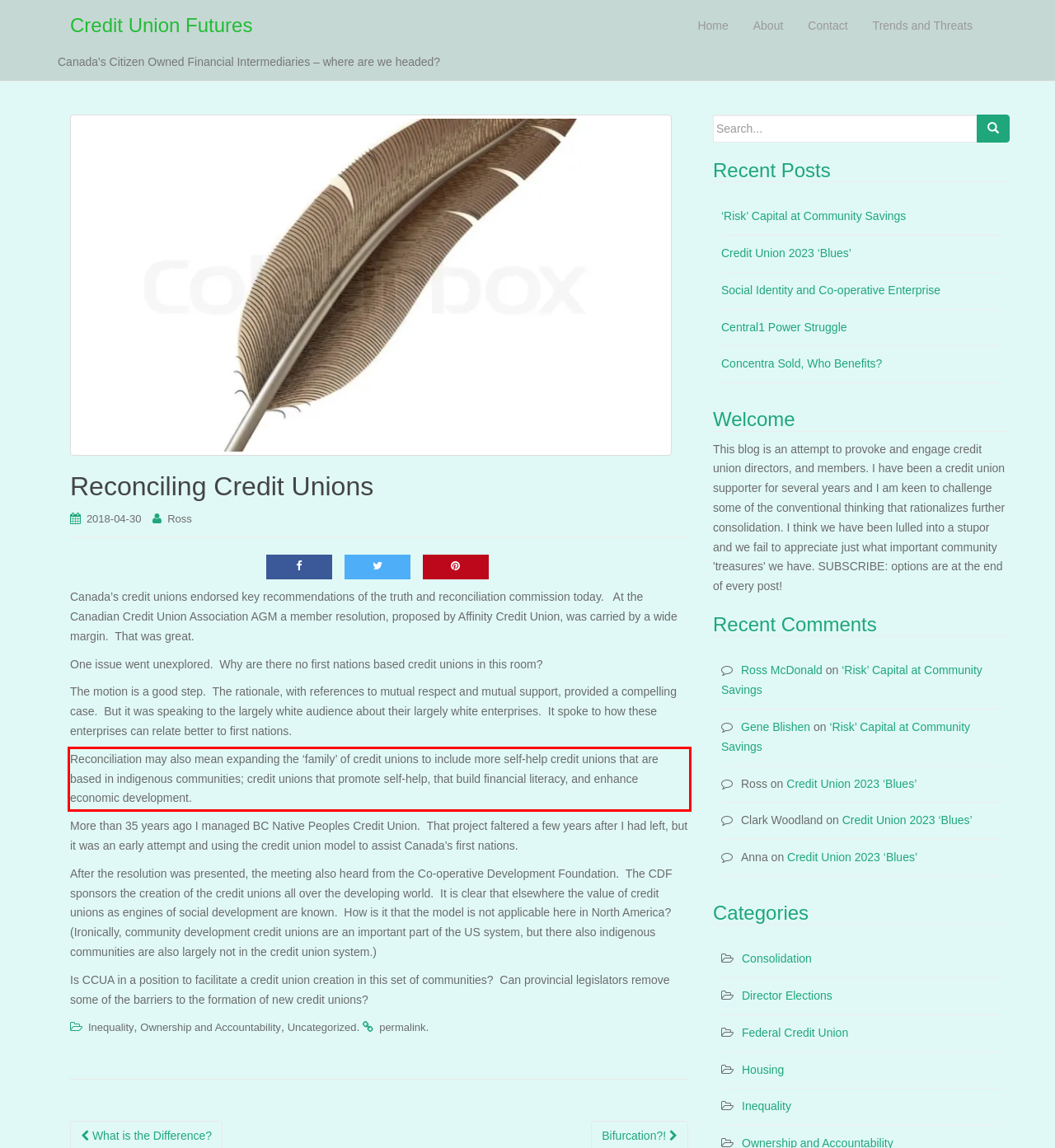Identify the text inside the red bounding box in the provided webpage screenshot and transcribe it.

Reconciliation may also mean expanding the ‘family’ of credit unions to include more self-help credit unions that are based in indigenous communities; credit unions that promote self-help, that build financial literacy, and enhance economic development.